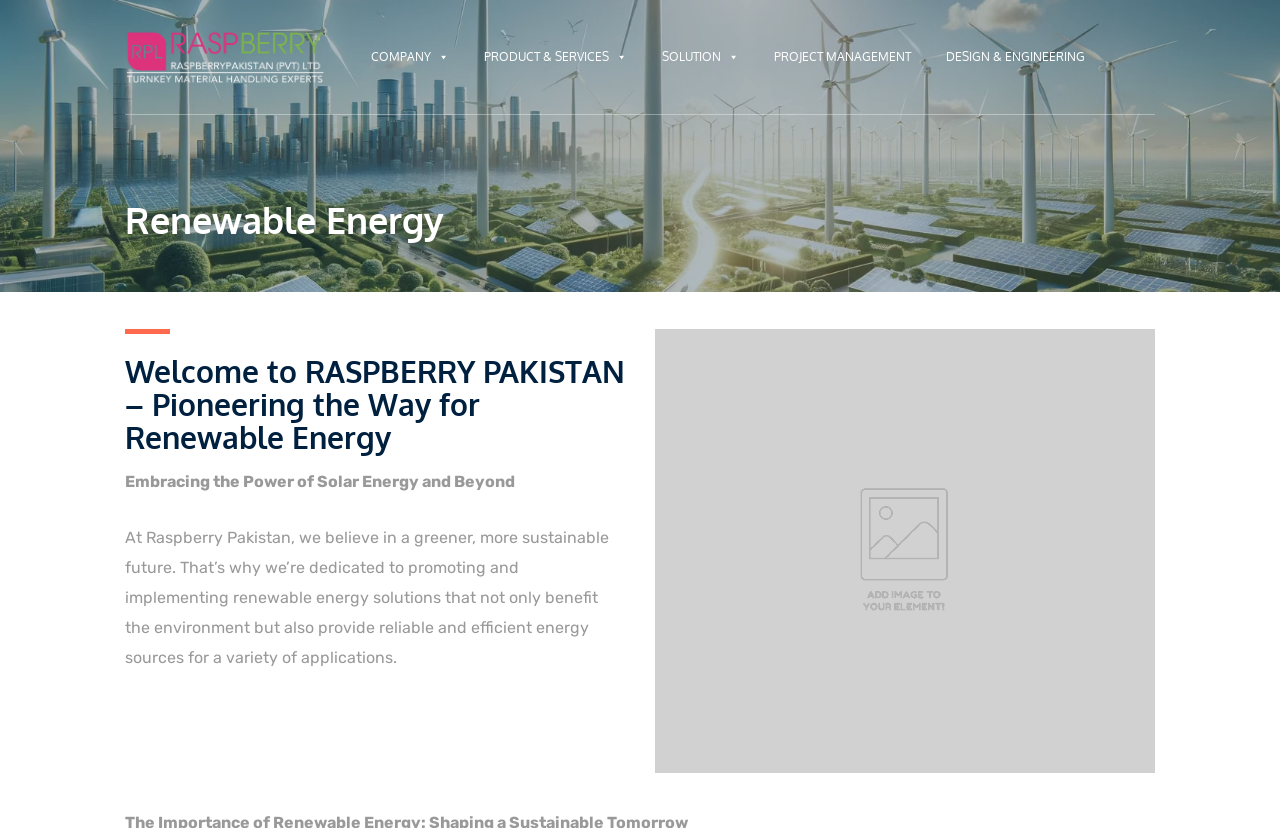Bounding box coordinates must be specified in the format (top-left x, top-left y, bottom-right x, bottom-right y). All values should be floating point numbers between 0 and 1. What are the bounding box coordinates of the UI element described as: PROJECT MANAGEMENT

[0.601, 0.039, 0.72, 0.099]